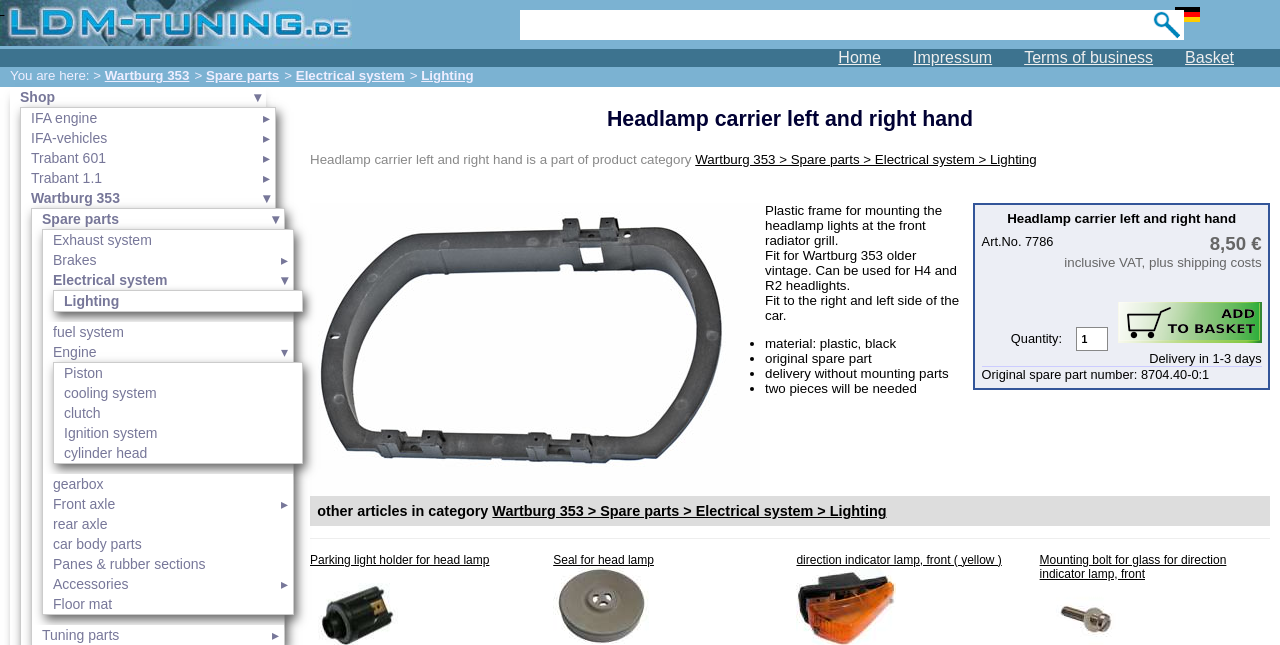Highlight the bounding box coordinates of the region I should click on to meet the following instruction: "Go to home page".

[0.655, 0.076, 0.688, 0.104]